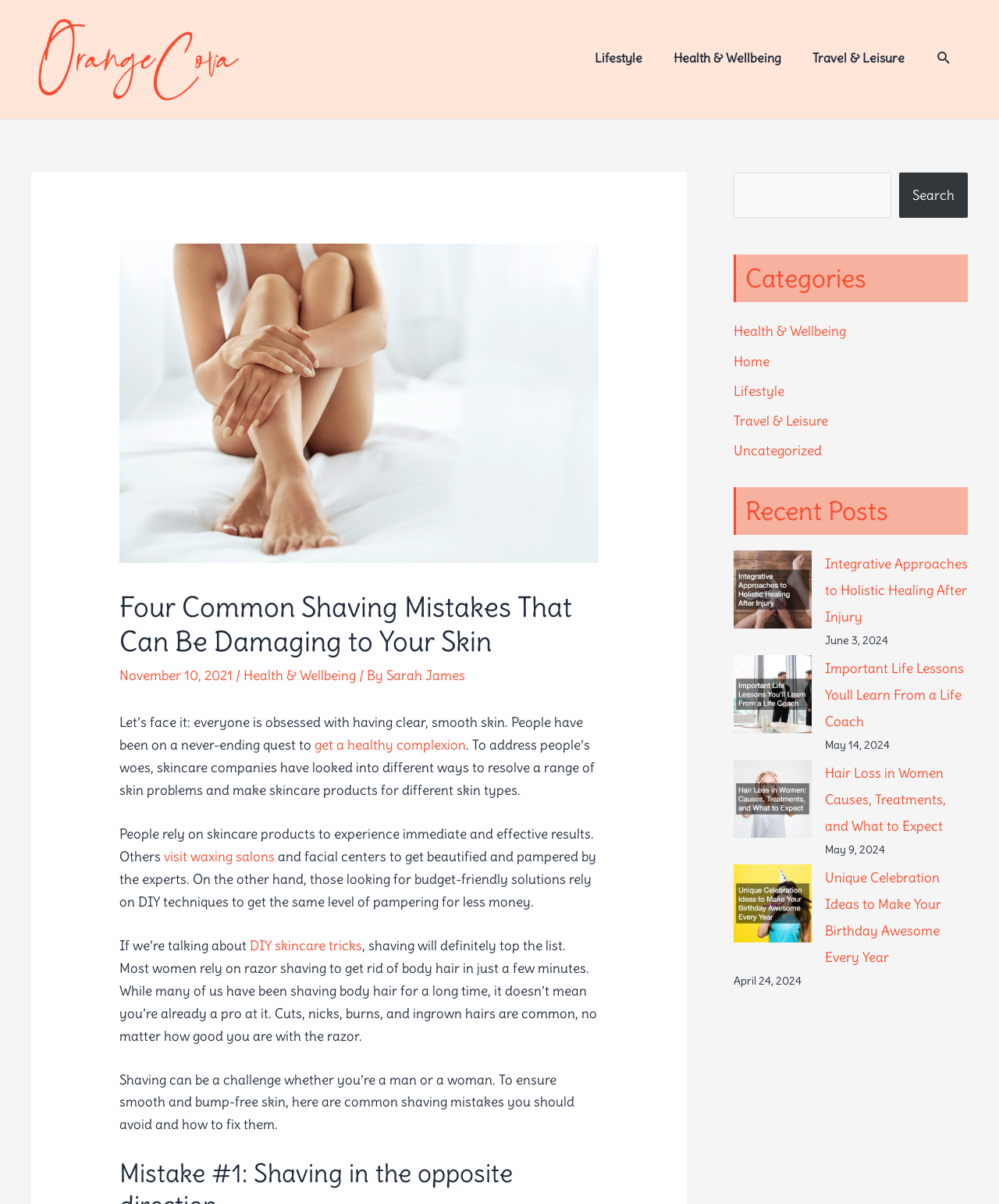Give a complete and precise description of the webpage's appearance.

The webpage is about shaving mistakes and how to avoid them for smooth skin. At the top left, there is an Orange Cova logo, which is an image linked to the website's homepage. Next to it, there is a navigation menu with links to different categories such as Lifestyle, Health & Wellbeing, and Travel & Leisure. On the top right, there is a search icon link.

Below the navigation menu, there is a header section with a heading that reads "Four Common Shaving Mistakes That Can Be Damaging to Your Skin". Below the heading, there is an image related to skin, and some text that mentions the date of the article, November 10, 2021, and the author, Sarah James.

The main content of the webpage is an article that discusses the importance of having smooth skin and how DIY shaving can be a cost-effective way to achieve it. However, it also highlights the risks associated with shaving, such as cuts, nicks, and ingrown hairs. The article then lists common shaving mistakes that people make and provides tips on how to avoid them.

On the right side of the webpage, there are two complementary sections. The top section has a search bar with a button, and the bottom section has links to different categories such as Health & Wellbeing, Home, Lifestyle, and Travel & Leisure, as well as recent posts with their corresponding dates.